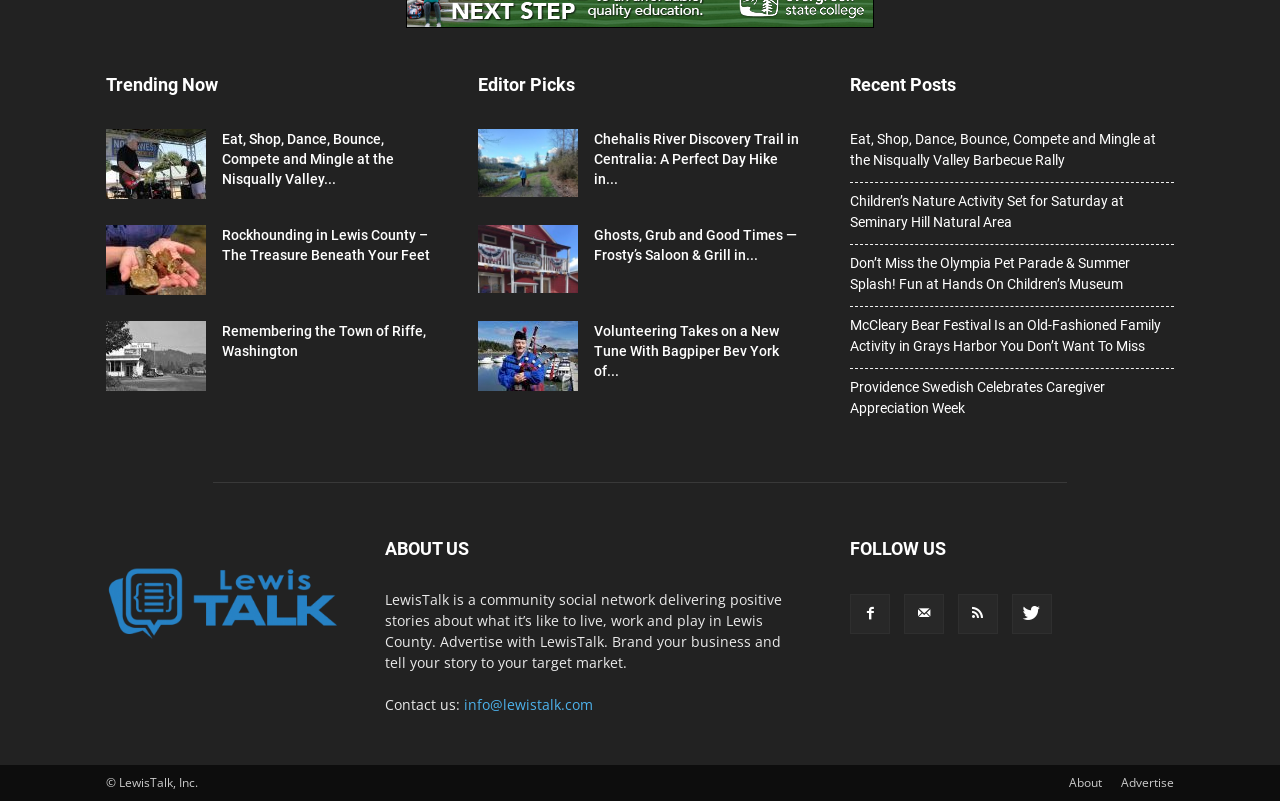Indicate the bounding box coordinates of the element that needs to be clicked to satisfy the following instruction: "Learn about Frosty's Saloon & Grill in Napavine". The coordinates should be four float numbers between 0 and 1, i.e., [left, top, right, bottom].

[0.464, 0.28, 0.627, 0.33]